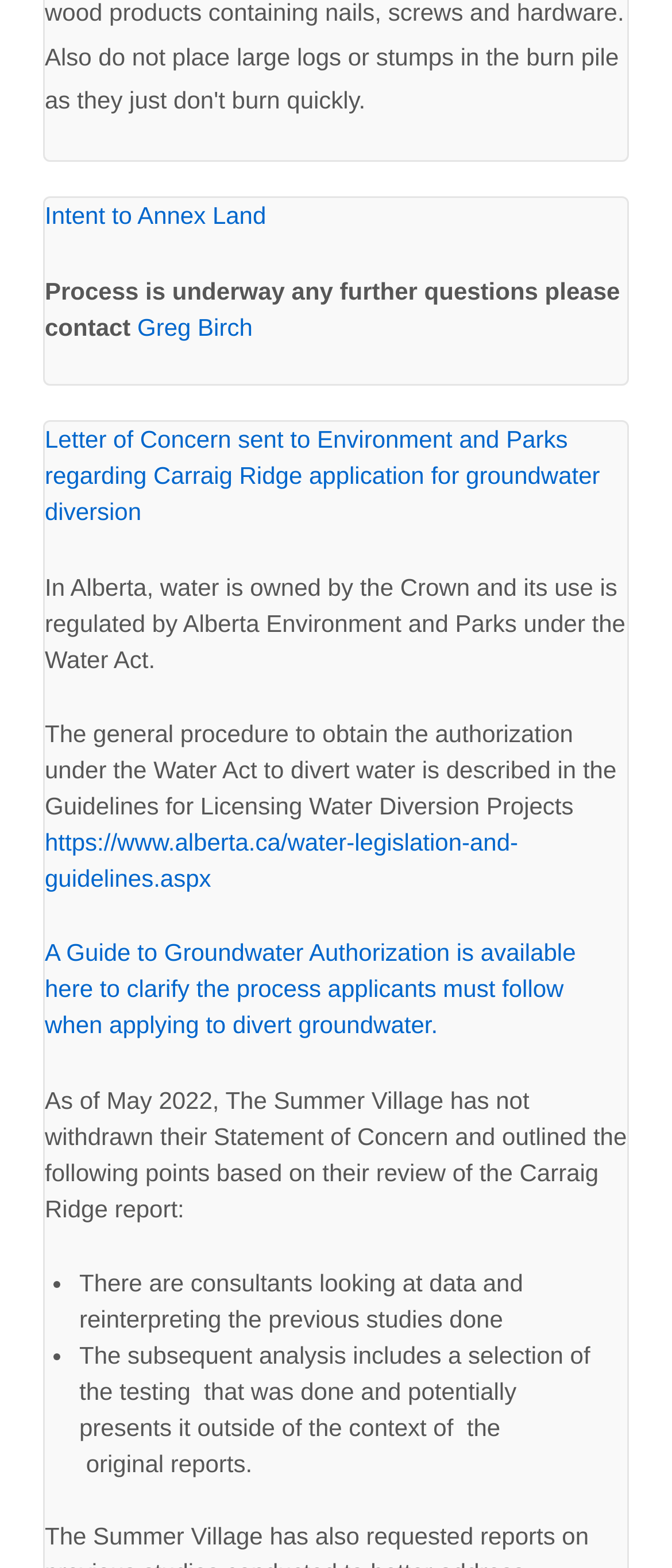Return the bounding box coordinates of the UI element that corresponds to this description: "Greg Birch". The coordinates must be given as four float numbers in the range of 0 and 1, [left, top, right, bottom].

[0.204, 0.2, 0.376, 0.217]